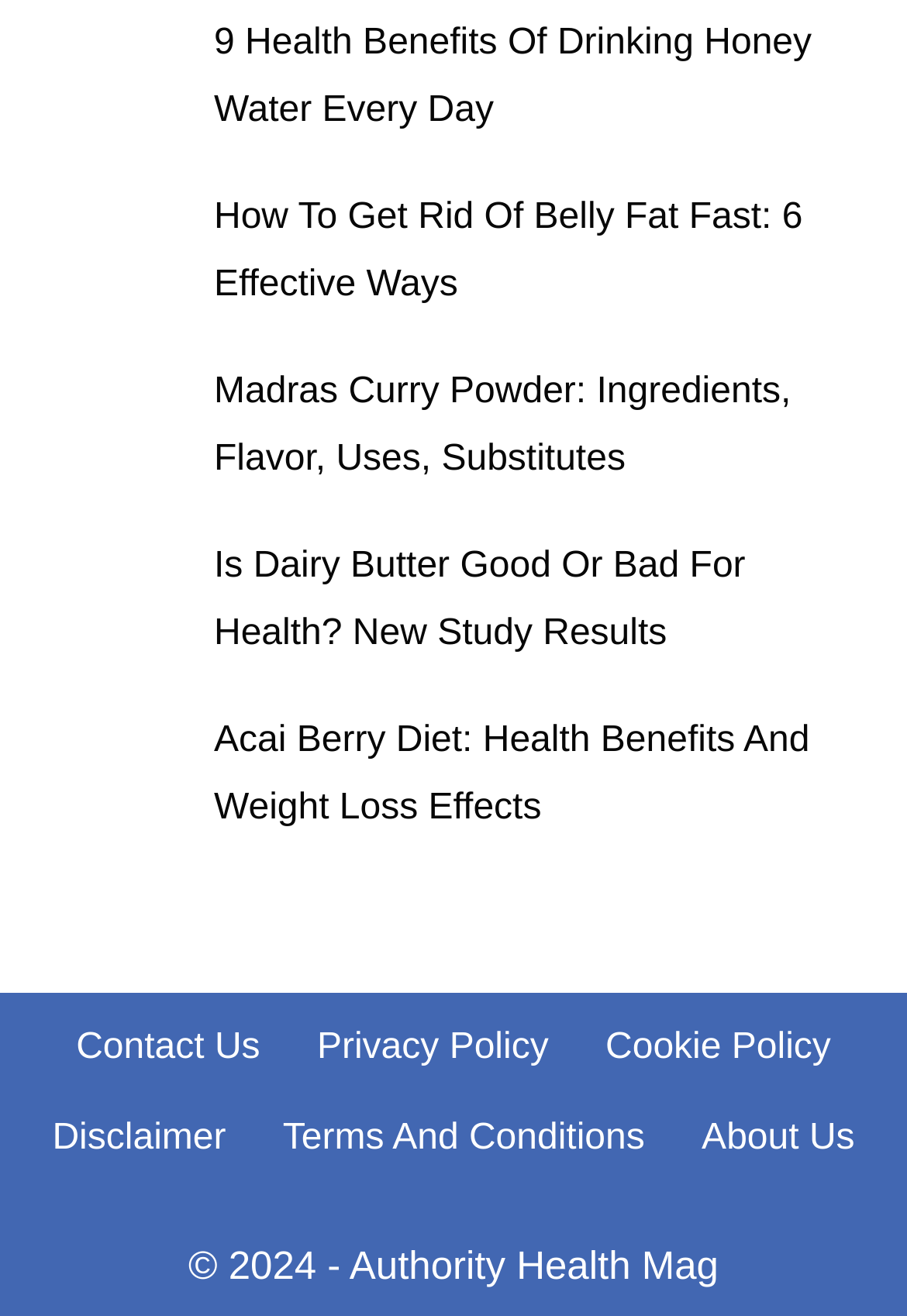Determine the bounding box coordinates for the HTML element mentioned in the following description: "November 6, 2023". The coordinates should be a list of four floats ranging from 0 to 1, represented as [left, top, right, bottom].

None